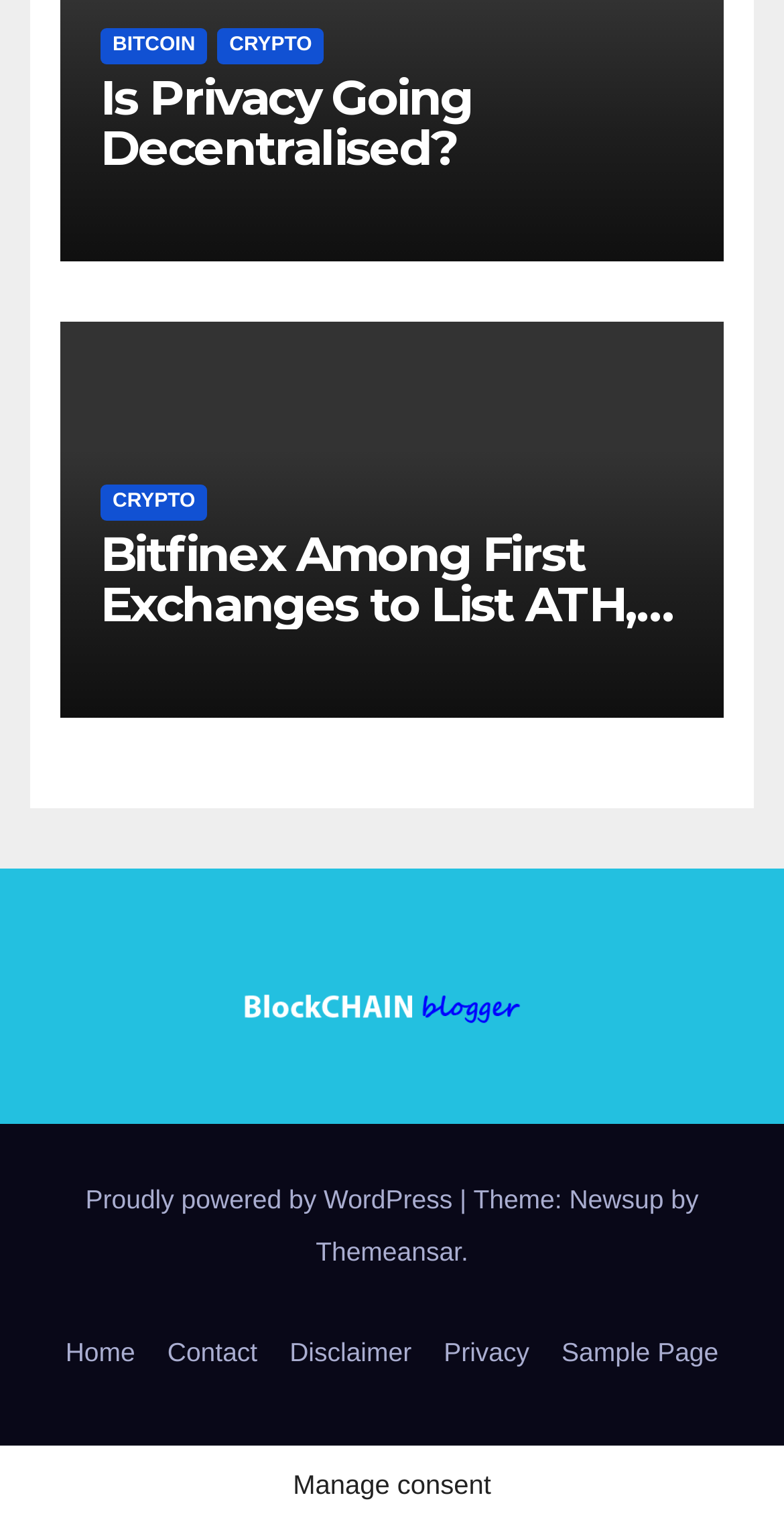Provide a single word or phrase to answer the given question: 
What is the platform powering the website?

WordPress